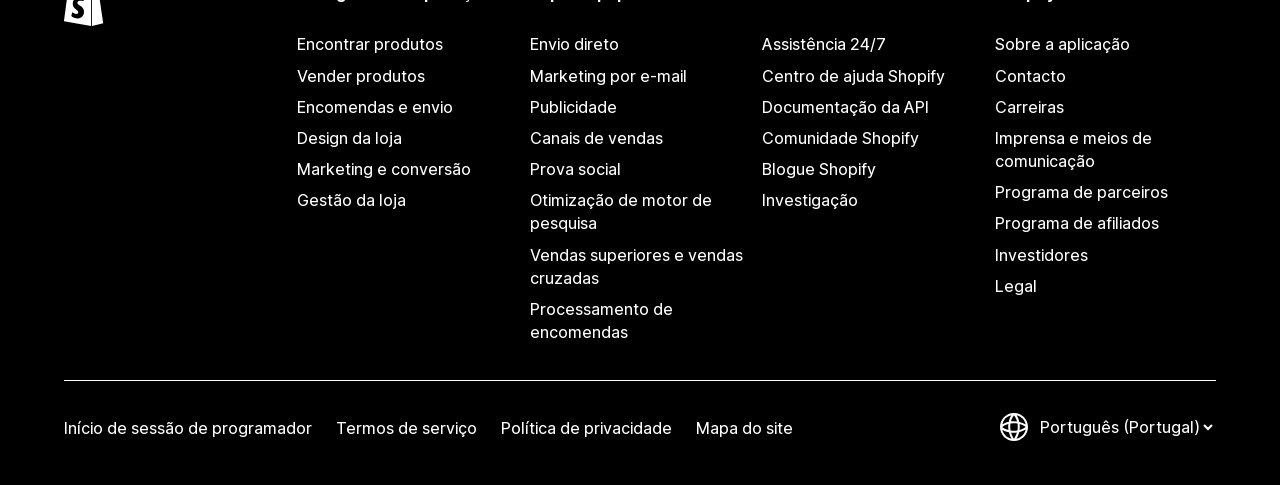Locate the bounding box coordinates of the area that needs to be clicked to fulfill the following instruction: "Contact us". The coordinates should be in the format of four float numbers between 0 and 1, namely [left, top, right, bottom].

[0.777, 0.125, 0.95, 0.189]